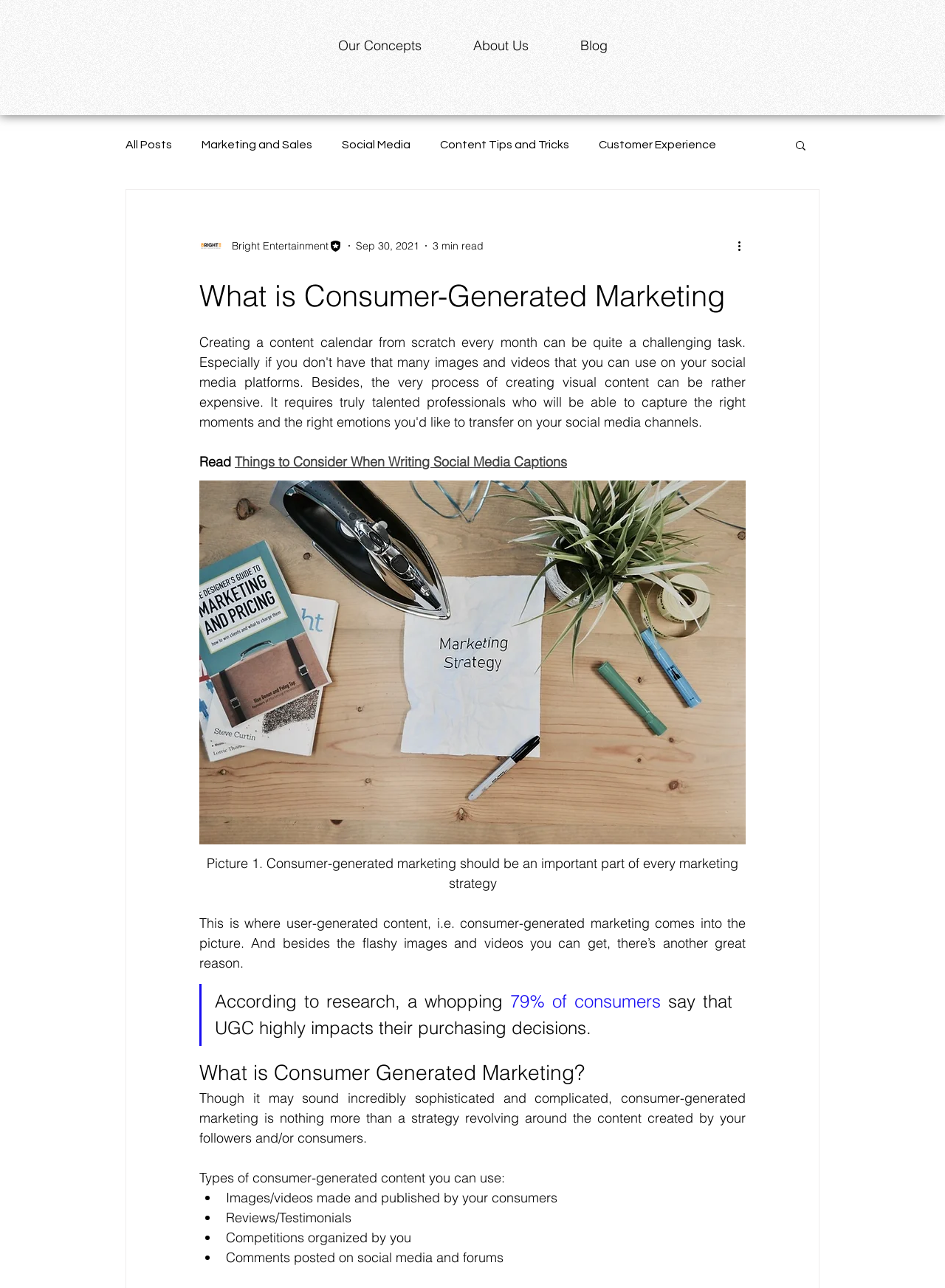Extract the bounding box coordinates for the UI element described as: "Bright Entertainment".

[0.211, 0.182, 0.362, 0.2]